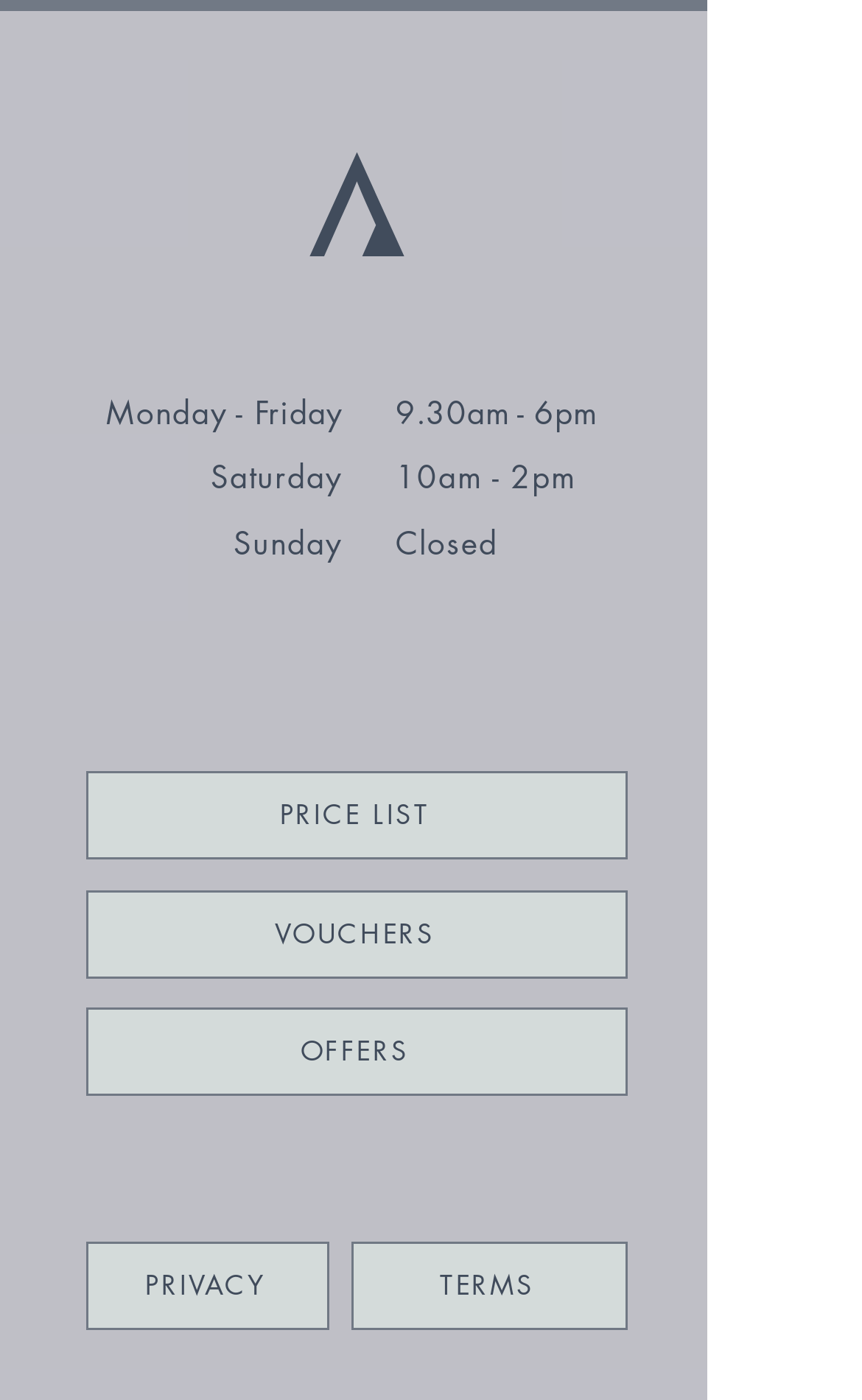Identify the bounding box coordinates of the region I need to click to complete this instruction: "Browse Works".

None